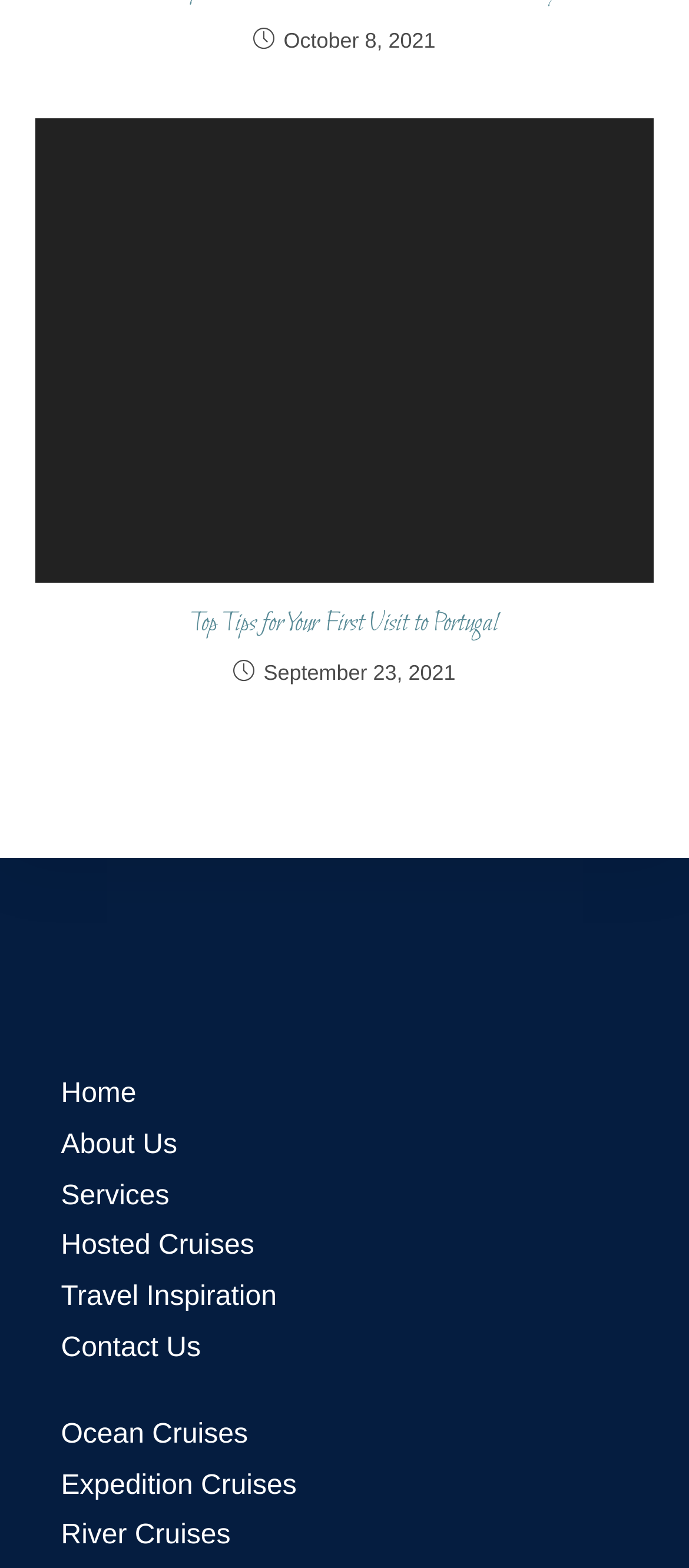What is the date of the latest article?
Provide a short answer using one word or a brief phrase based on the image.

October 8, 2021